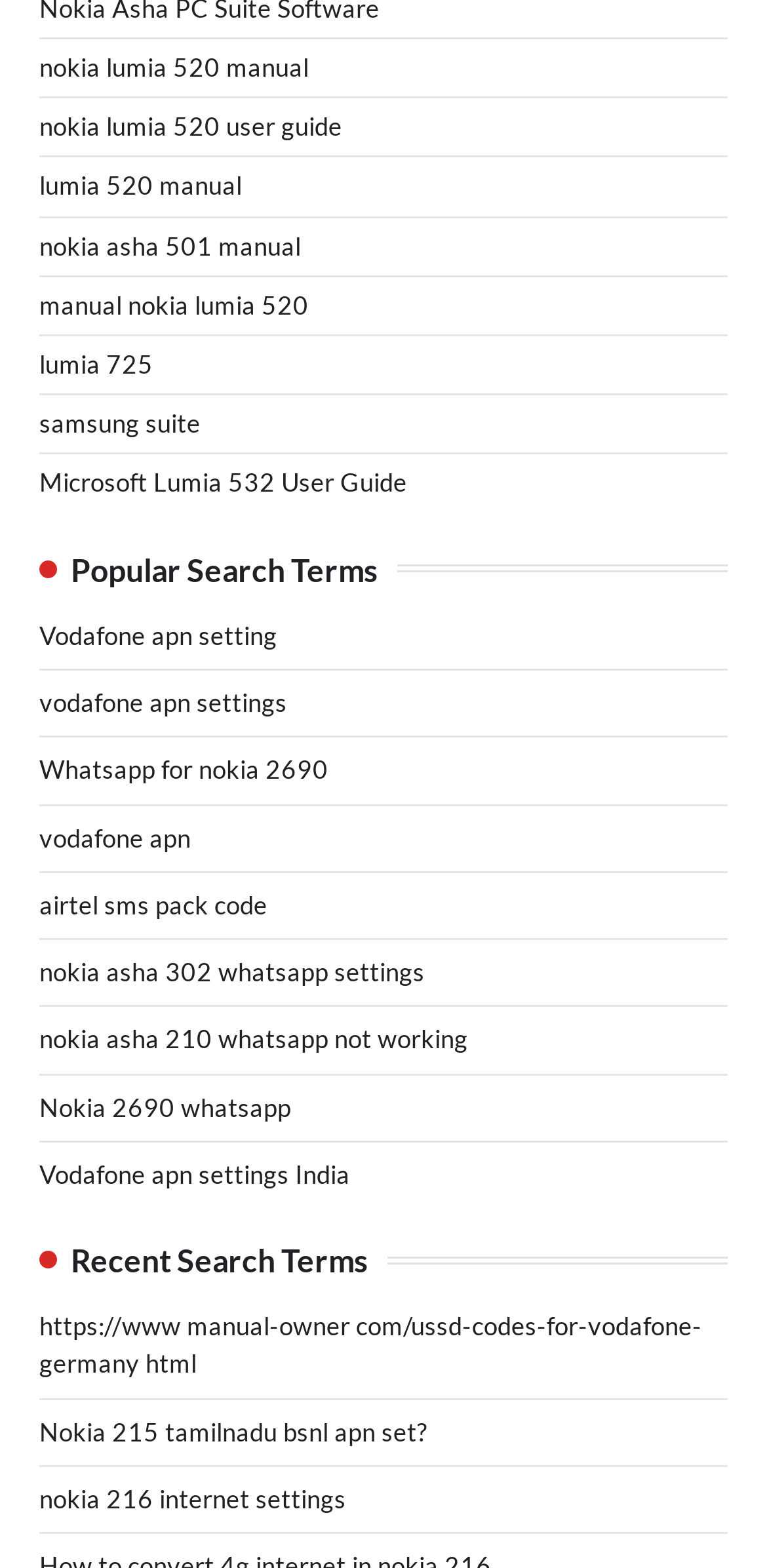Locate the bounding box coordinates of the region to be clicked to comply with the following instruction: "View Microsoft Lumia 532 User Guide". The coordinates must be four float numbers between 0 and 1, in the form [left, top, right, bottom].

[0.051, 0.298, 0.531, 0.318]